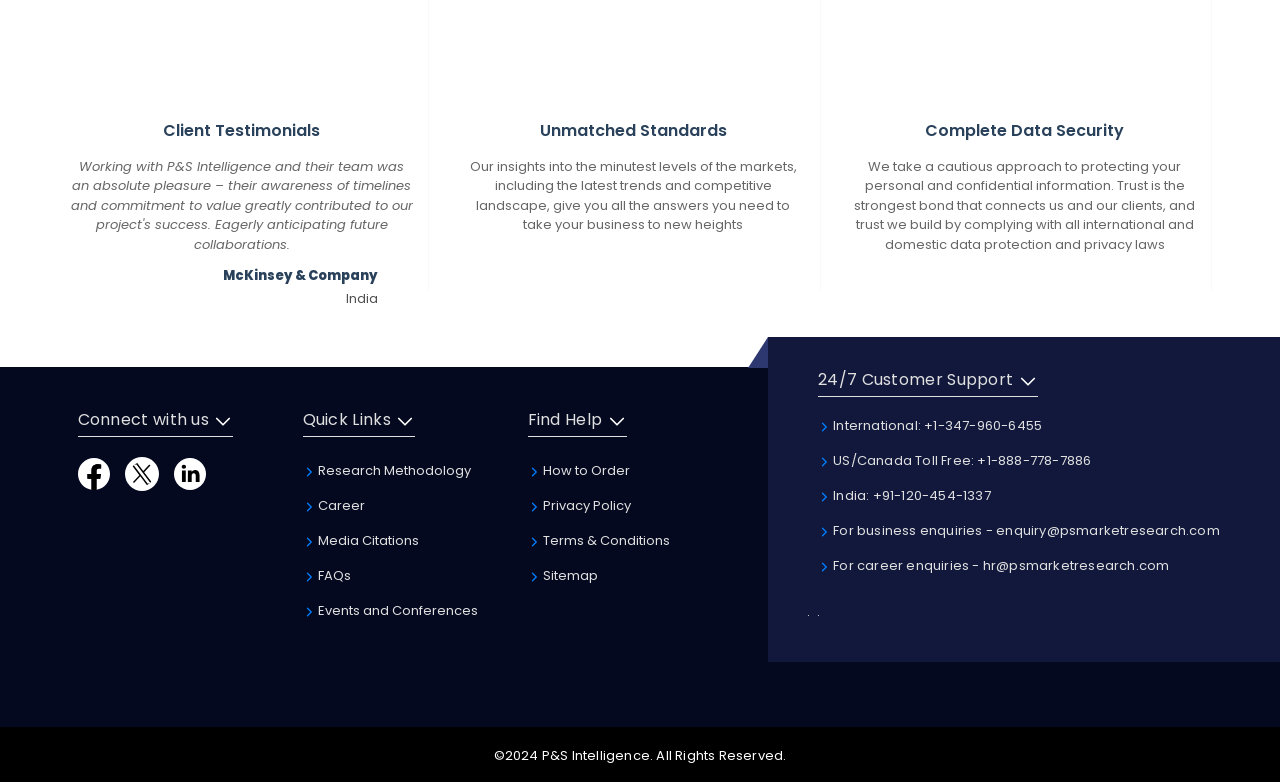What is the company name mentioned in the testimonials?
Look at the screenshot and respond with a single word or phrase.

McKinsey & Company